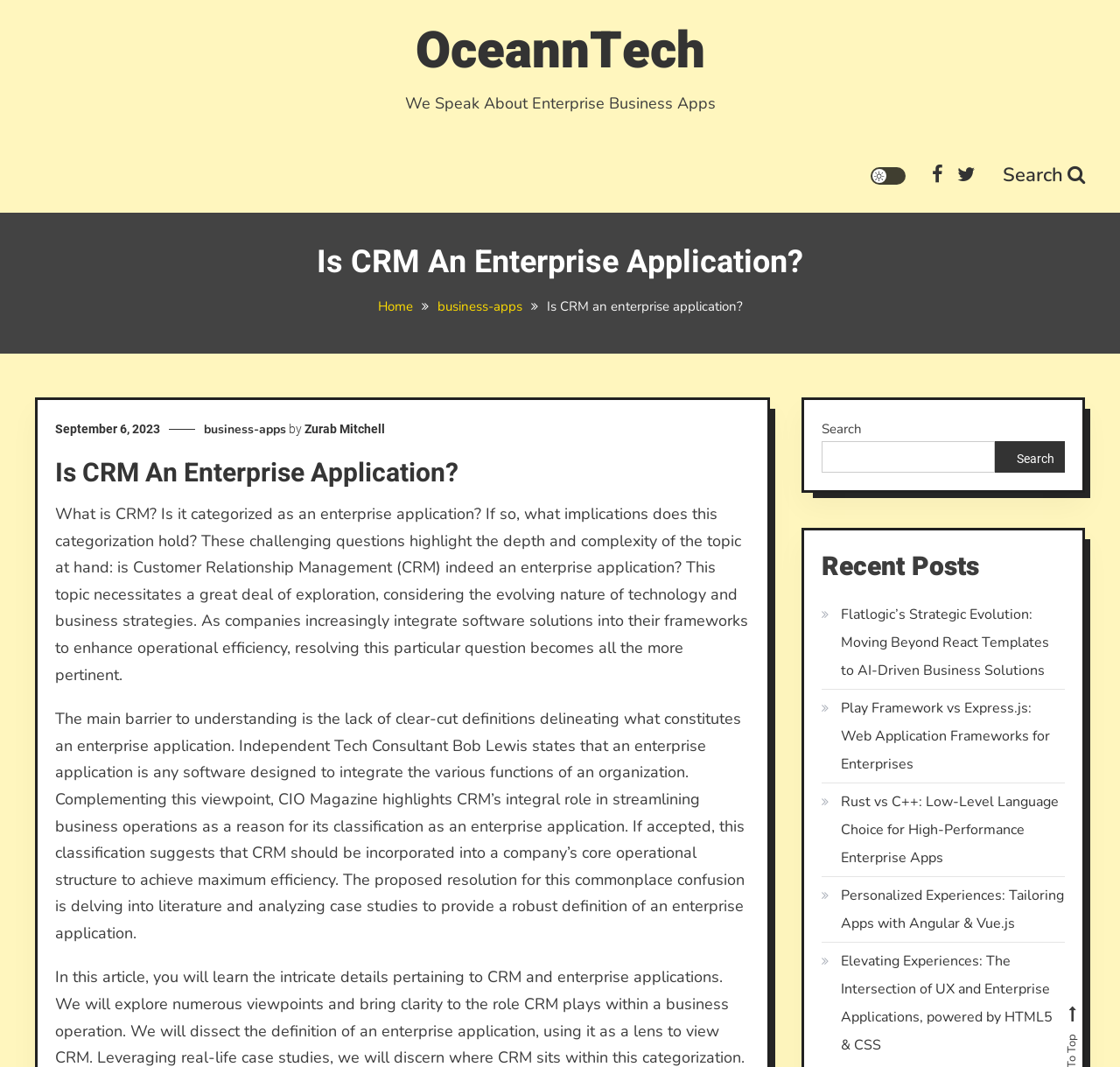Answer the question in a single word or phrase:
What is the purpose of CRM?

Streamlining business operations